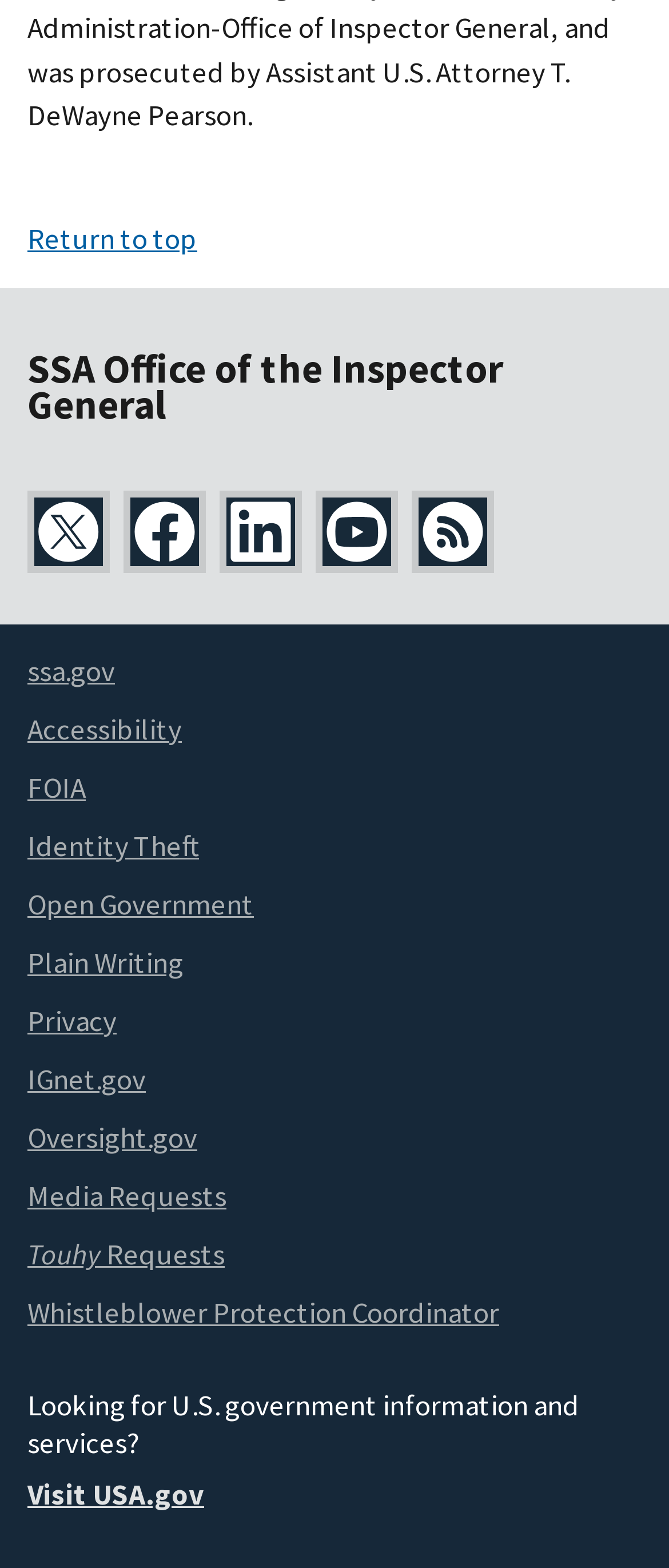Find the bounding box coordinates of the element you need to click on to perform this action: 'Visit Twitter'. The coordinates should be represented by four float values between 0 and 1, in the format [left, top, right, bottom].

[0.041, 0.312, 0.164, 0.365]